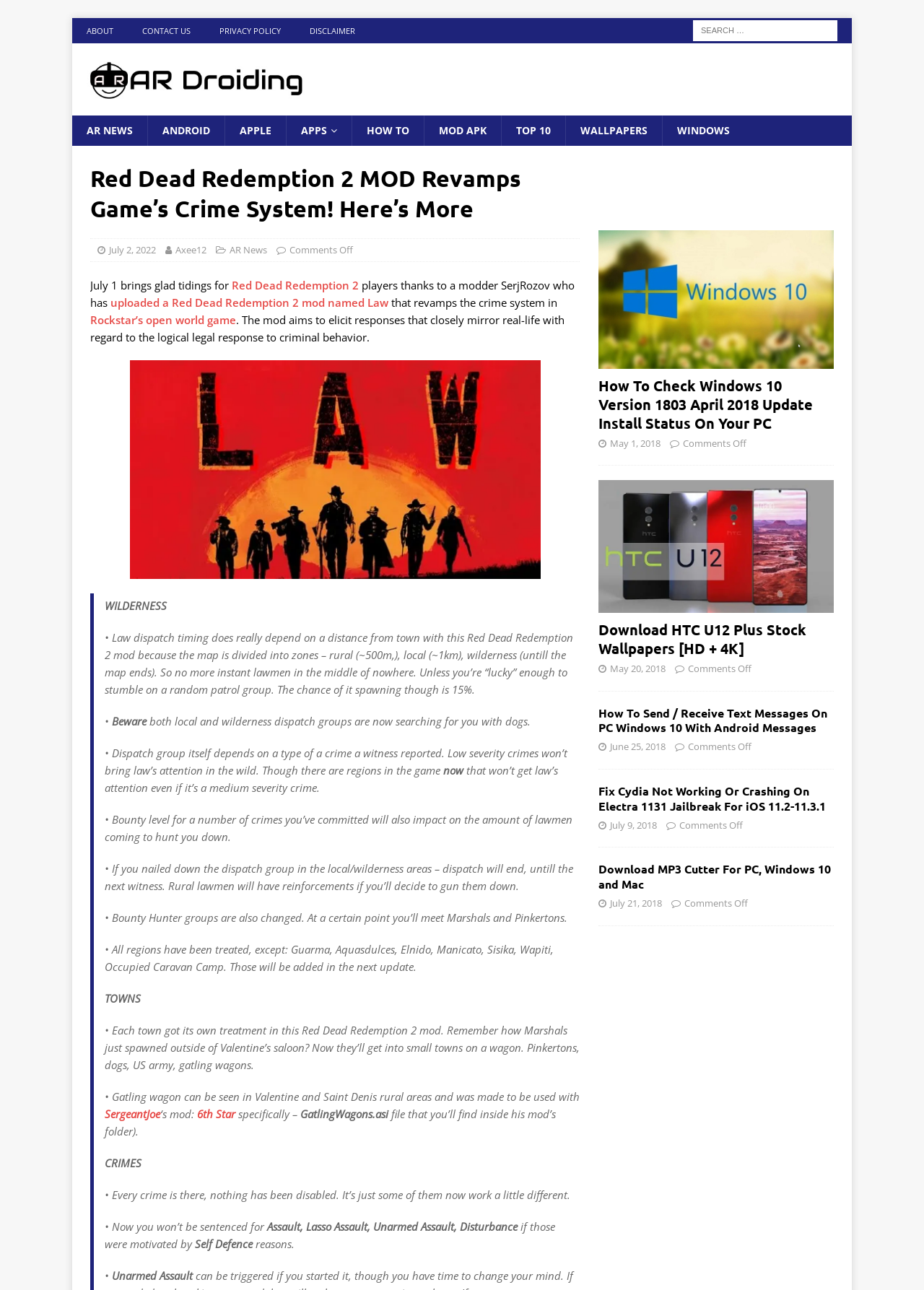Elaborate on the webpage's design and content in a detailed caption.

This webpage is about a Red Dead Redemption 2 mod that revamps the game's crime system to make law responses more realistic. The page has a header section with links to "ABOUT", "CONTACT US", "PRIVACY POLICY", and "DISCLAIMER" at the top left, followed by a search bar and a logo "AR Droiding" with an image. Below the header, there are several links to categories like "AR NEWS", "ANDROID", "APPLE", "APPS", "HOW TO", "MOD APK", "TOP 10", "WALLPAPERS", and "WINDOWS".

The main content of the page is an article about the Red Dead Redemption 2 mod, which is divided into sections with headings and paragraphs of text. The article explains that the mod aims to make the game's crime system more realistic by introducing features like law dispatch timing based on distance from town, different responses to different types of crimes, and a bounty system that affects the number of lawmen coming to hunt the player down. The article also mentions that the mod has been updated to include new features like Marshals and Pinkertons.

There are several images on the page, including a screenshot of the game with the mod installed, and a few other images that appear to be related to the game. The page also has a few other articles or news stories listed below the main article, with headings and links to read more.

Overall, the page is focused on providing information about the Red Dead Redemption 2 mod and its features, with a clean and organized layout that makes it easy to read and navigate.